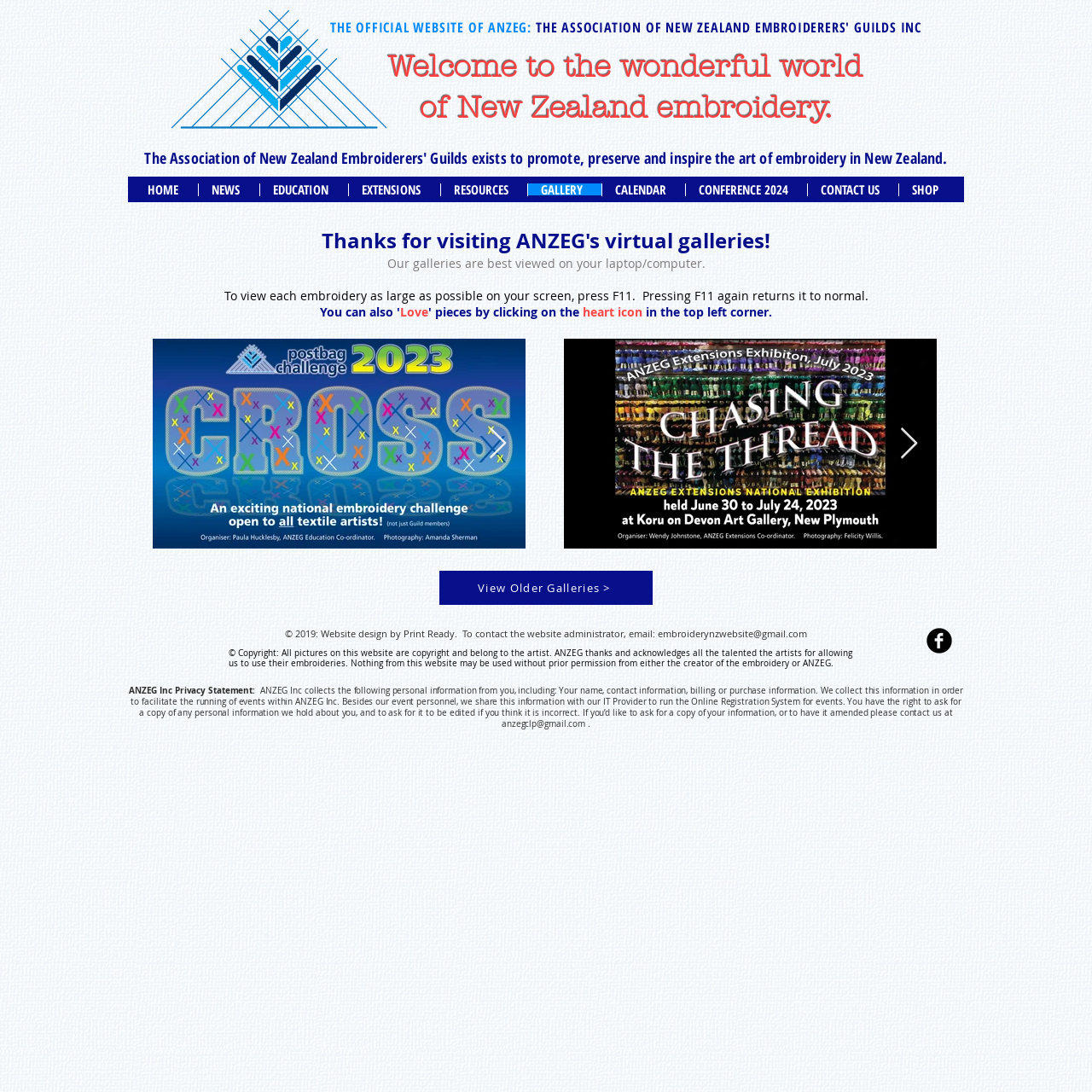Write an extensive caption that covers every aspect of the webpage.

The webpage is the official website of the Association of New Zealand Embroiderers' Guilds (ANZEG), showcasing a gallery of embroidery works from talented stitchers across New Zealand. At the top of the page, there is a logo of ANZEG, accompanied by a navigation menu with links to various sections of the website, including Home, News, Education, Extensions, Resources, Gallery, Calendar, Conference 2024, Contact Us, and Shop.

Below the navigation menu, there is a welcome message, "Welcome to the wonderful world of New Zealand embroidery," followed by a brief introduction to the website. The main content area is divided into two sections. On the left side, there is a heading that provides instructions on how to view the embroidery galleries, including tips on how to enlarge the images and navigate through the galleries.

On the right side, there is a section showcasing the embroidery galleries, with multiple buttons and images. There are three buttons, each with an image, allowing users to navigate through the galleries. Below these buttons, there is a link to view older galleries.

At the bottom of the page, there is a footer section with copyright information, a link to contact the website administrator, and a privacy statement. The privacy statement explains how ANZEG collects and uses personal information from users. There is also a social media link to Facebook and a list of links to other sections of the website.

Throughout the page, there are multiple images, including the ANZEG logo, embroidery images, and social media icons. The overall layout is organized, with clear headings and concise text, making it easy to navigate and find information.